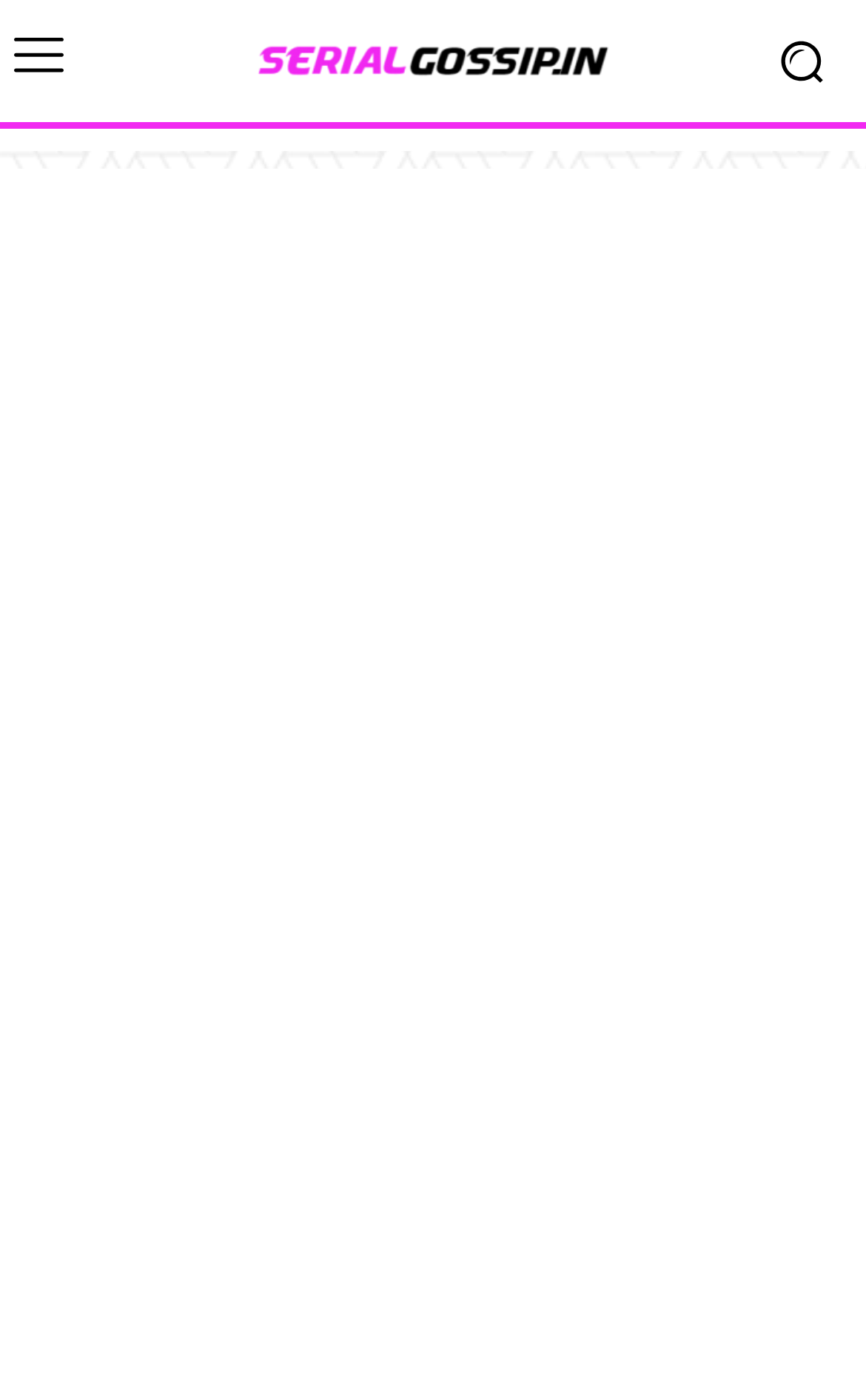Determine the main text heading of the webpage and provide its content.

Agnishakshi 5th March 2023 Written Update: Satvik in a tight spot